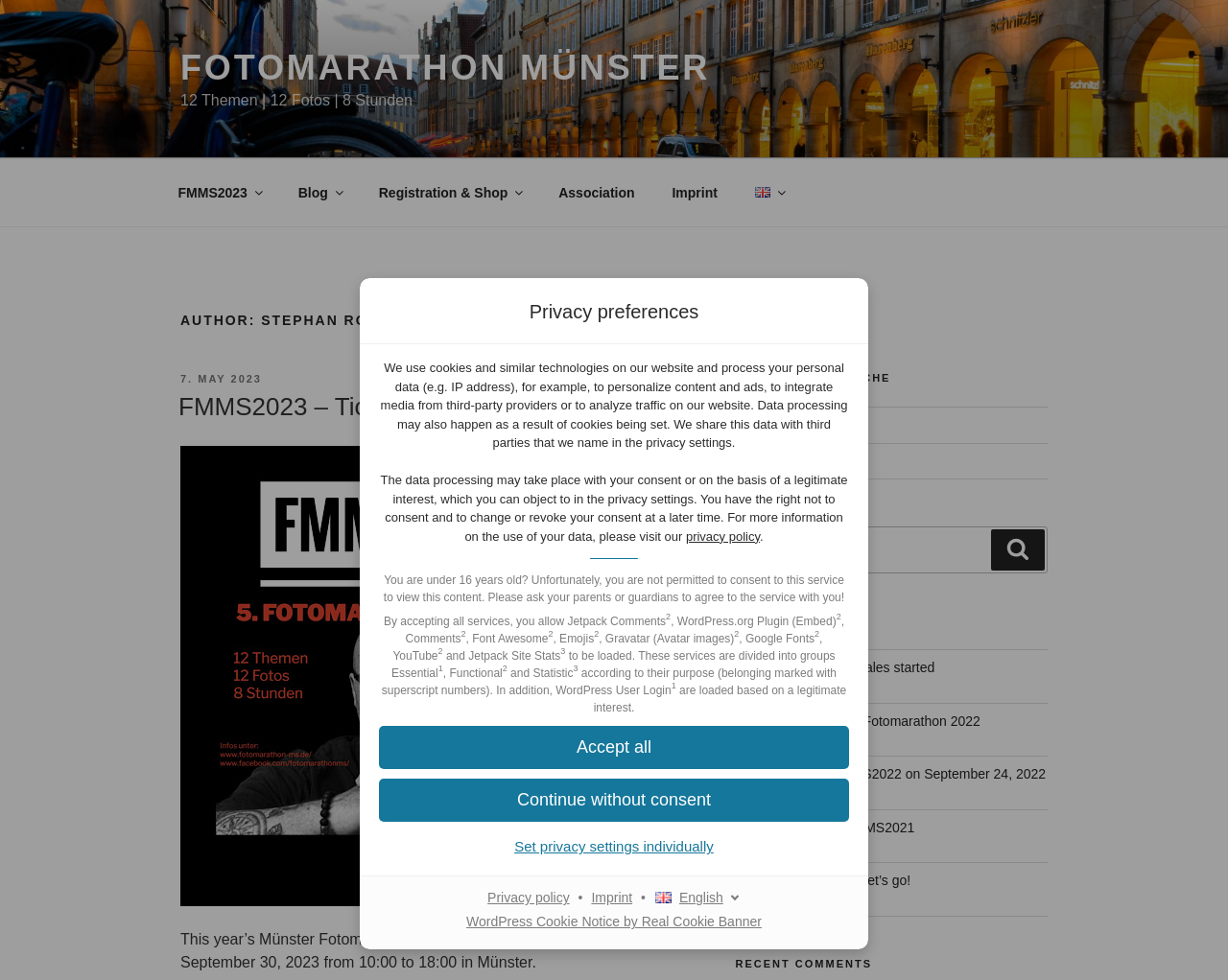What are the three categories of services on this website?
Provide a detailed answer to the question, using the image to inform your response.

The webpage divides services into three categories: Essential, Functional, and Statistic, according to their purpose, with each category marked with superscript numbers.